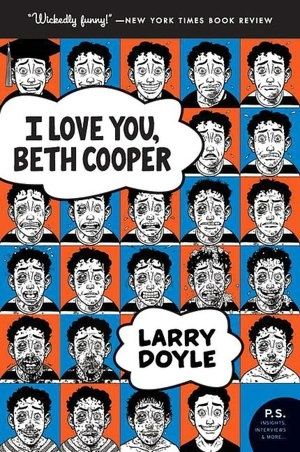Elaborate on the various elements present in the image.

The image showcases the book cover of "I Love You, Beth Cooper," authored by Larry Doyle. The design features a vibrant and dynamic pattern of illustrated faces framed in alternating blocks of orange and blue, emphasizing an expressive and humorous style. The title "I Love You, Beth Cooper" is prominently displayed in bold white letters at the center, capturing the viewer's attention. Below the title, the author's name, "Larry Doyle," is featured in a smaller font, enhancing the playful yet engaging aesthetic of the cover. The backdrop's vivid colors and the comedic illustrations set the stage for a lighthearted narrative, supported by a quote from the New York Times Book Review that describes the book as "Wickedly funny!" This cover suggests a blend of humor and romance, characteristic of the story's premise involving teenage love and awkwardness during a high school graduation.